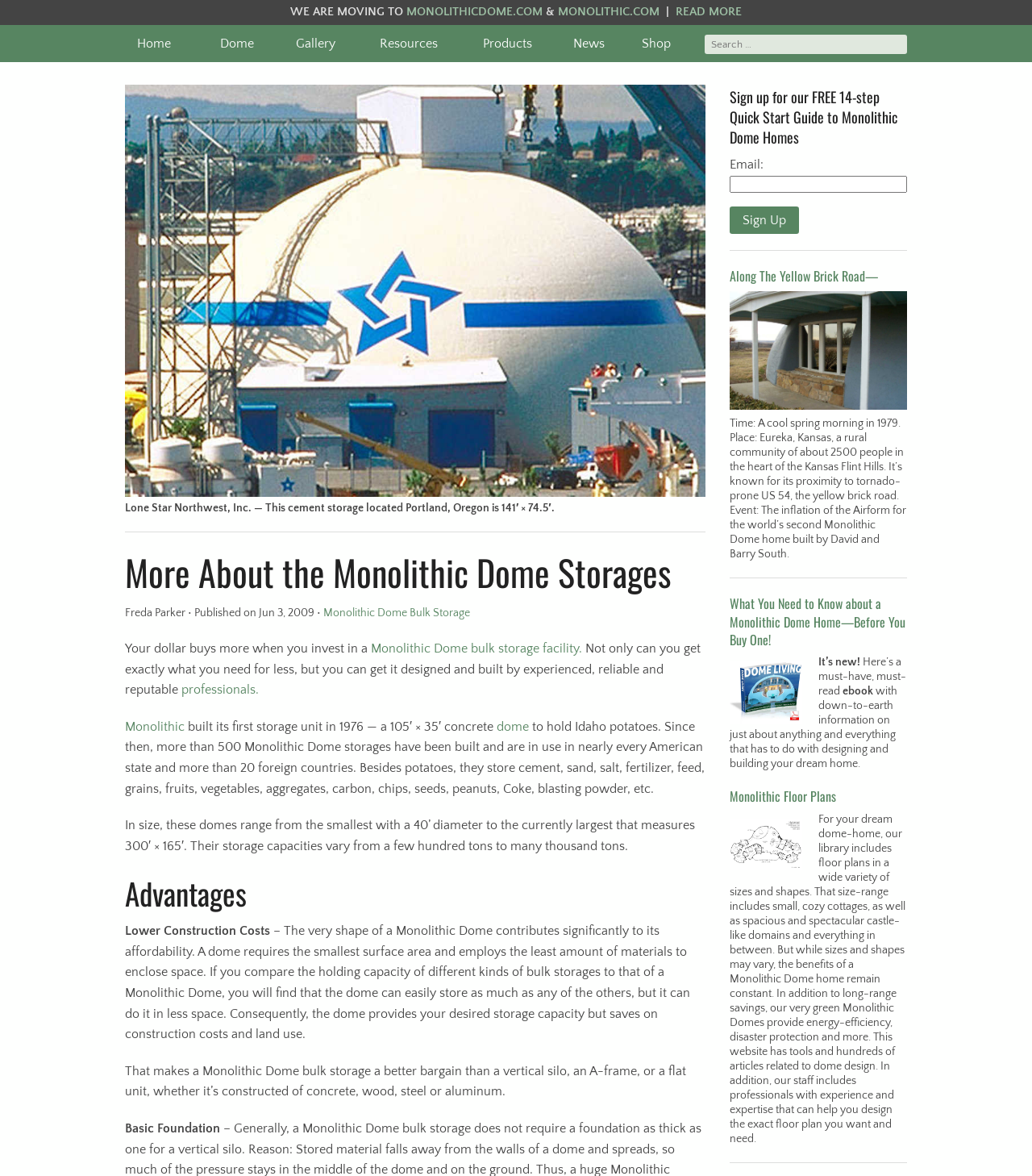What is the main topic of this webpage?
Can you provide an in-depth and detailed response to the question?

Based on the content of the webpage, it appears to be discussing the benefits and features of Monolithic Dome storages, including their construction costs, storage capacities, and advantages over other types of bulk storages.